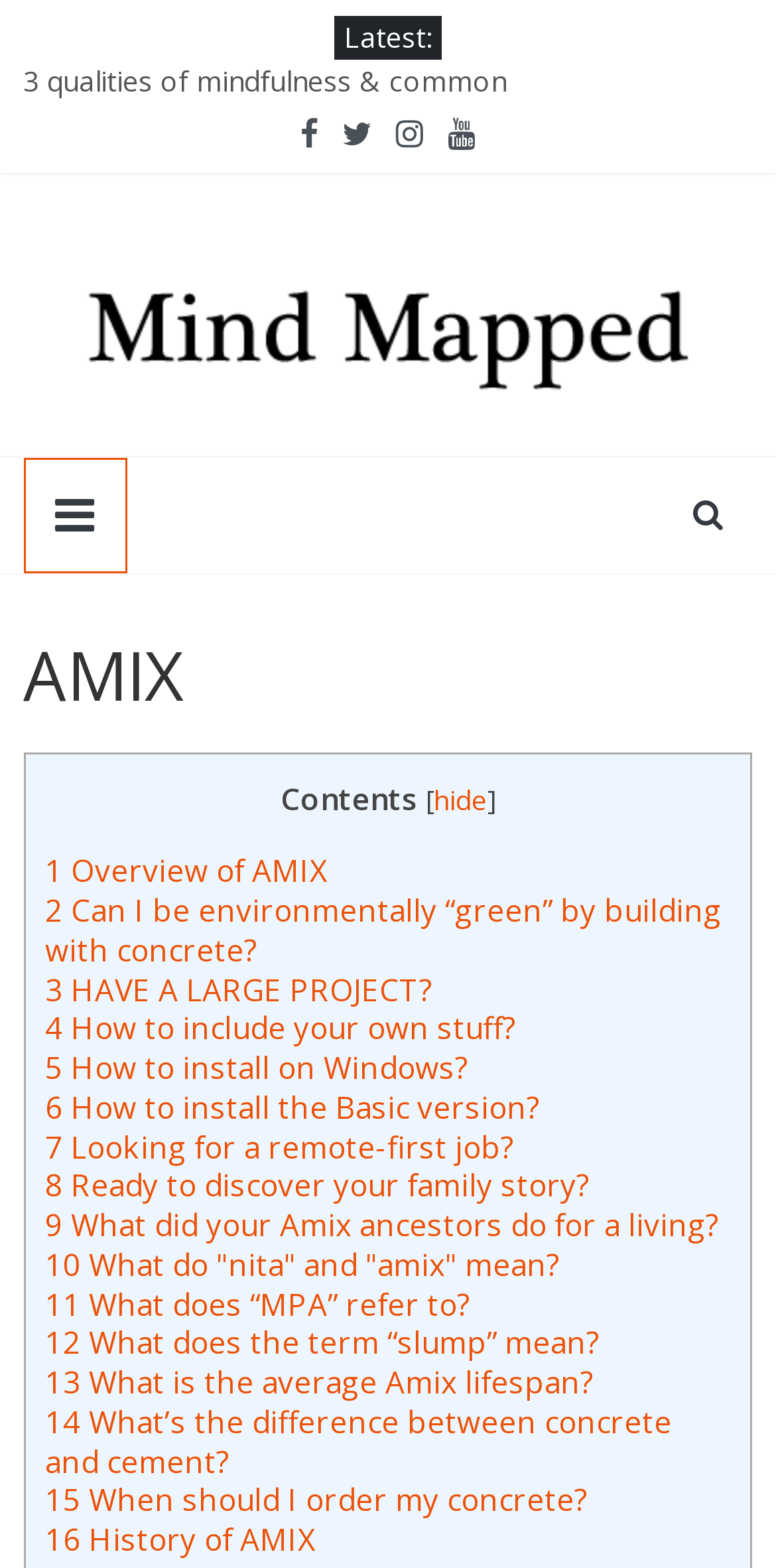Select the bounding box coordinates of the element I need to click to carry out the following instruction: "Click on 'History of AMIX'".

[0.058, 0.969, 0.407, 0.994]